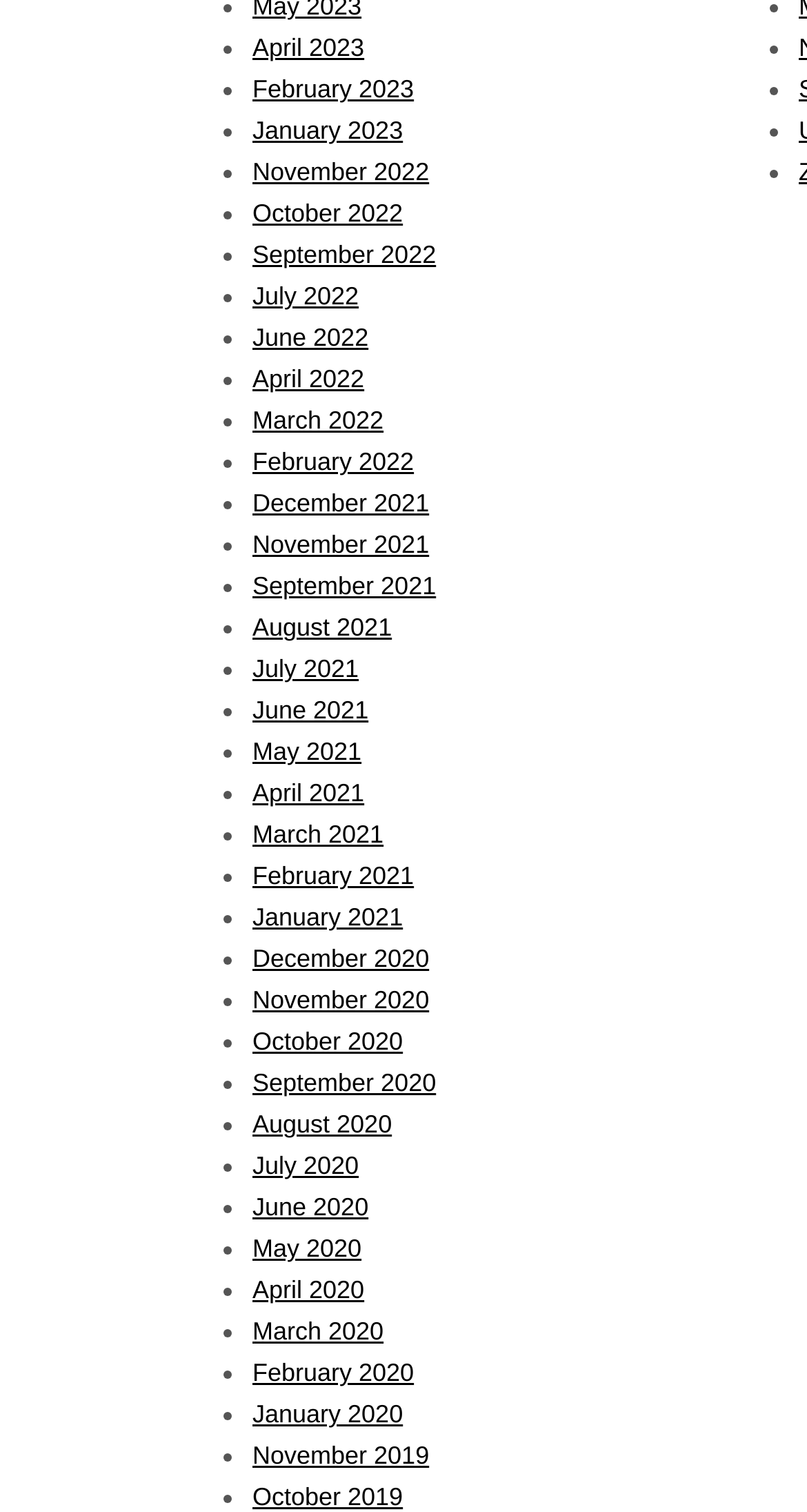Locate the bounding box coordinates of the segment that needs to be clicked to meet this instruction: "View September 2020".

[0.313, 0.707, 0.54, 0.726]